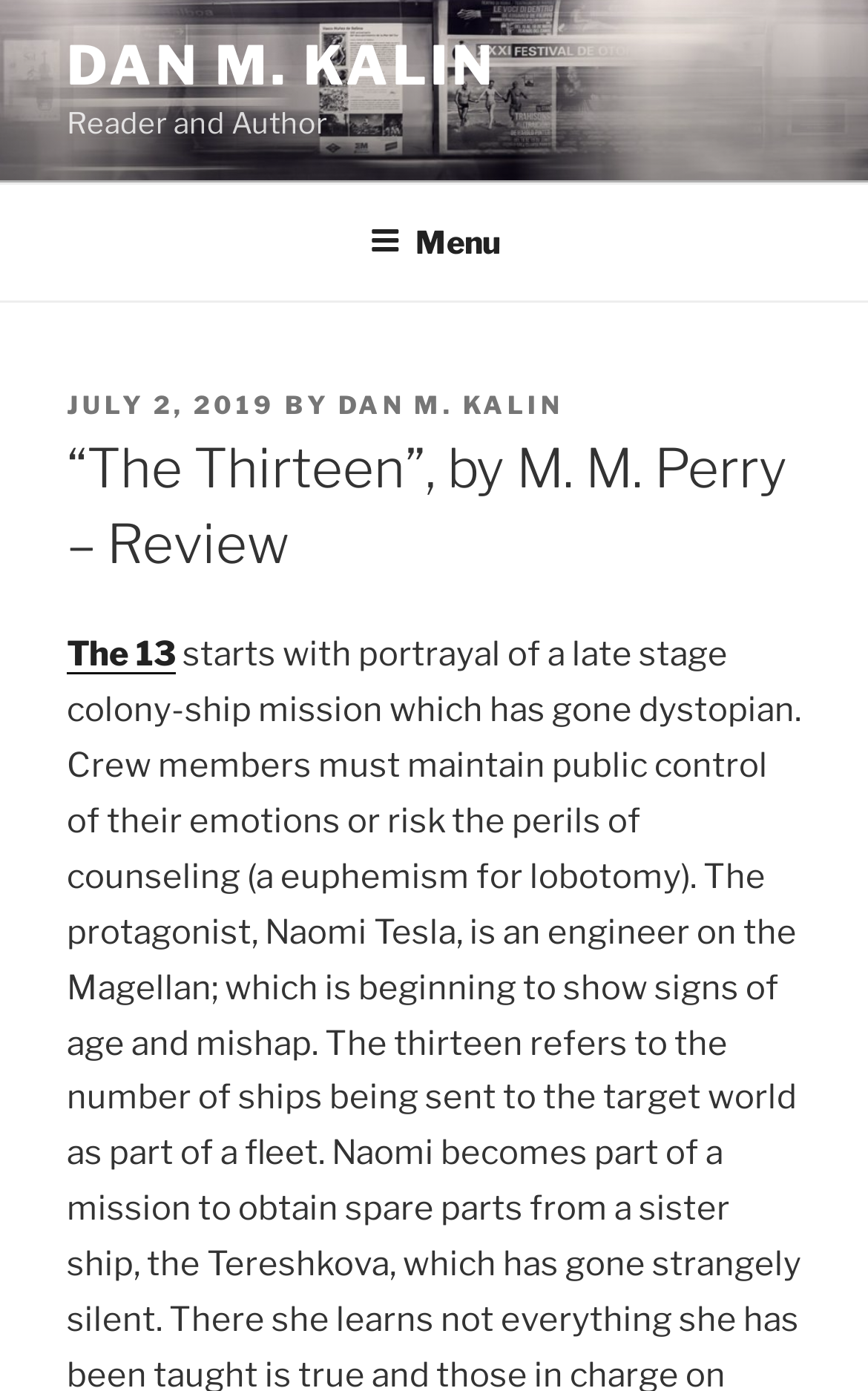What is the name of the book being reviewed?
Based on the visual, give a brief answer using one word or a short phrase.

The Thirteen